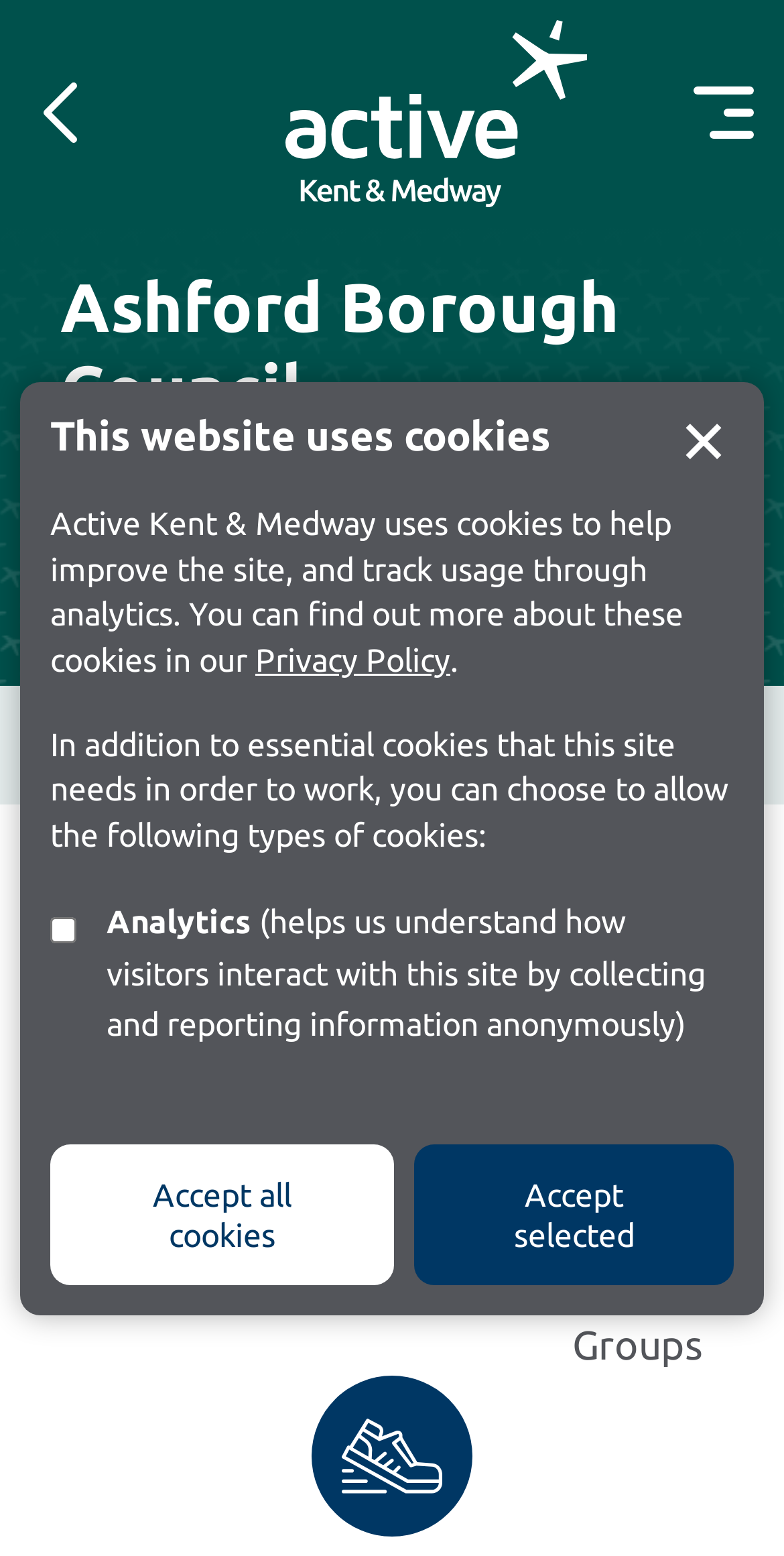Identify the bounding box of the UI element described as follows: "Accept all cookies". Provide the coordinates as four float numbers in the range of 0 to 1 [left, top, right, bottom].

[0.064, 0.735, 0.503, 0.826]